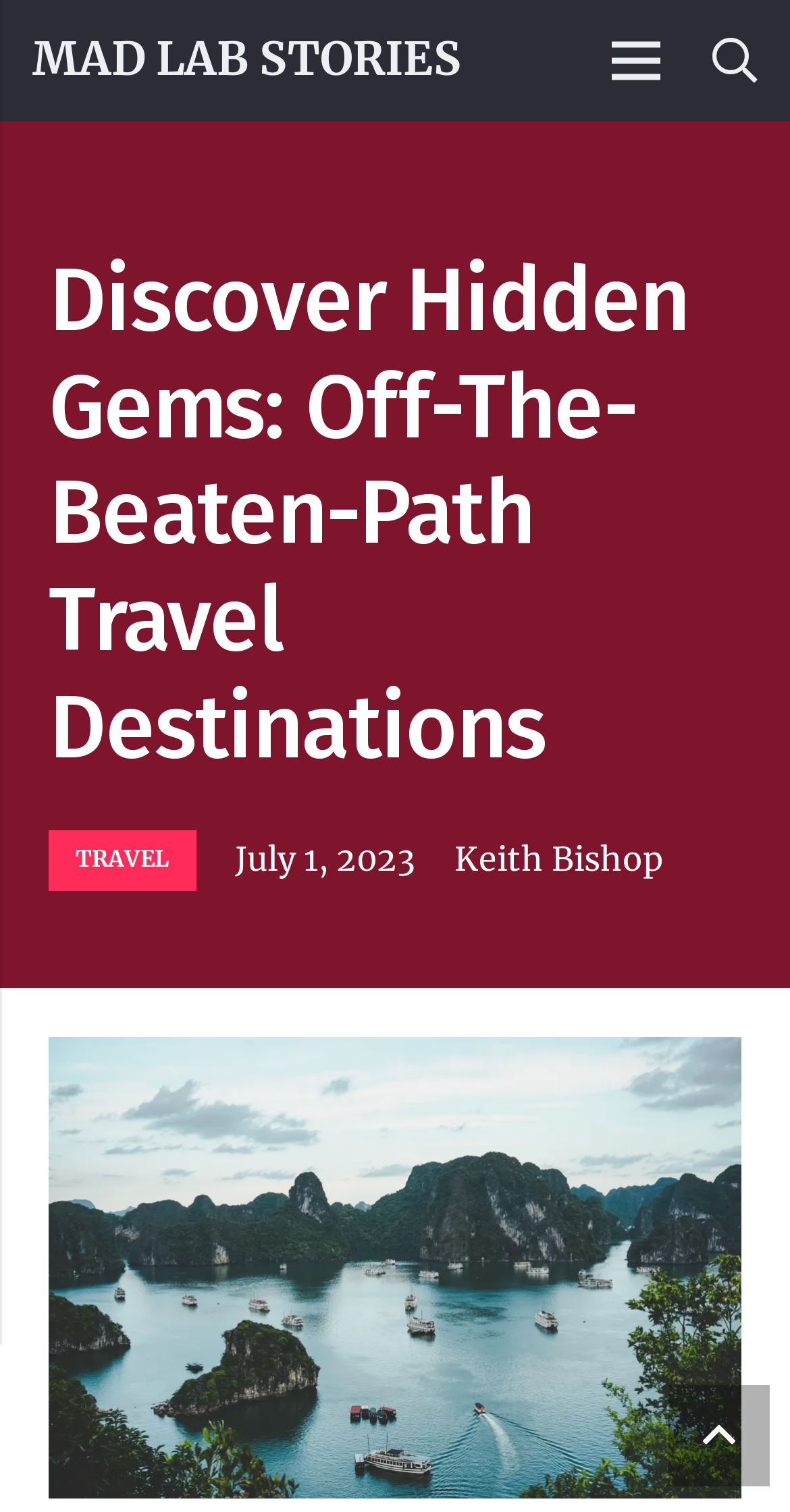What is the name of the website?
Please interpret the details in the image and answer the question thoroughly.

I determined the name of the website by looking at the top-left corner of the webpage, where I found a link with the text 'MAD LAB STORIES'.